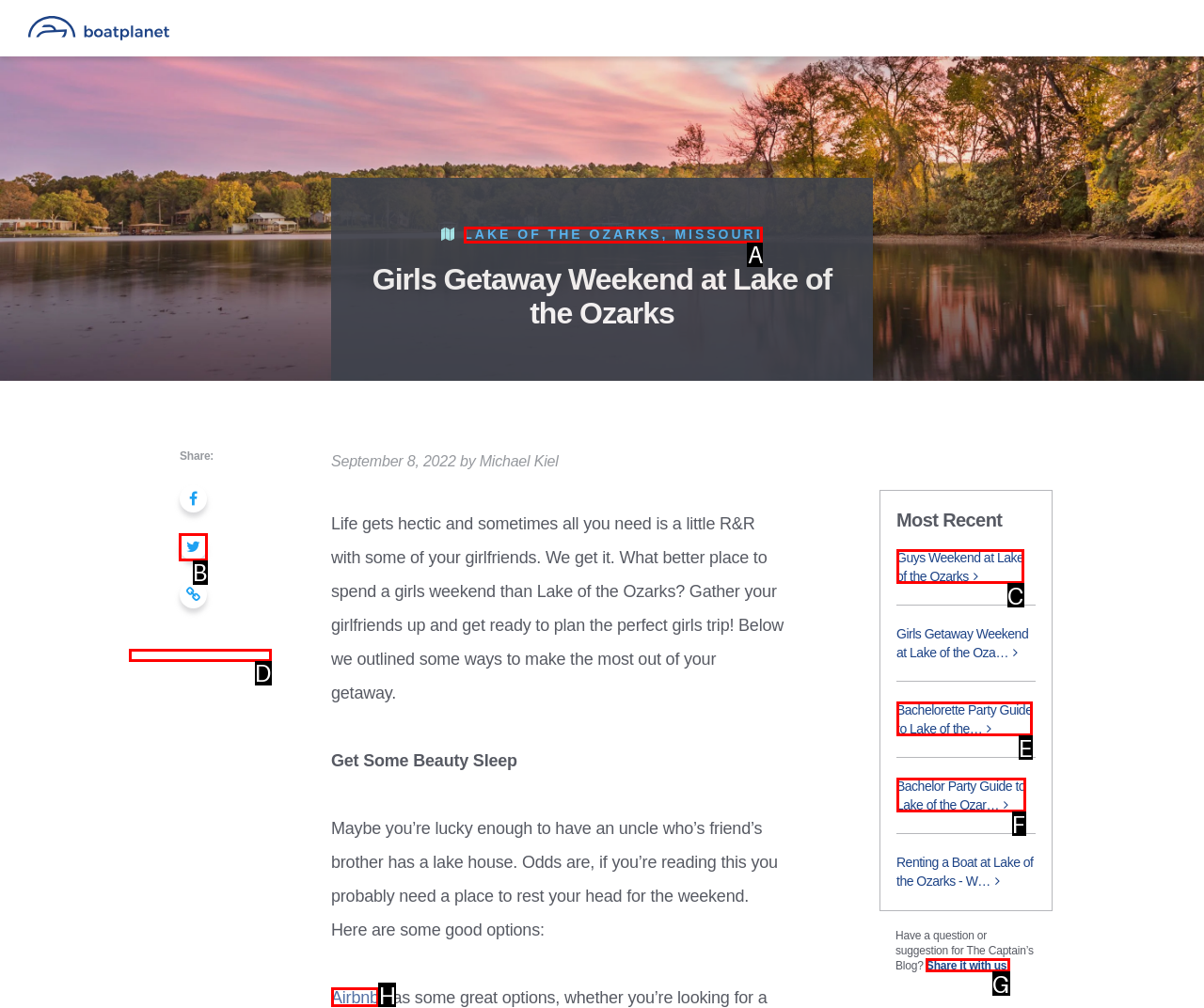Identify the correct option to click in order to complete this task: Copy the link
Answer with the letter of the chosen option directly.

B